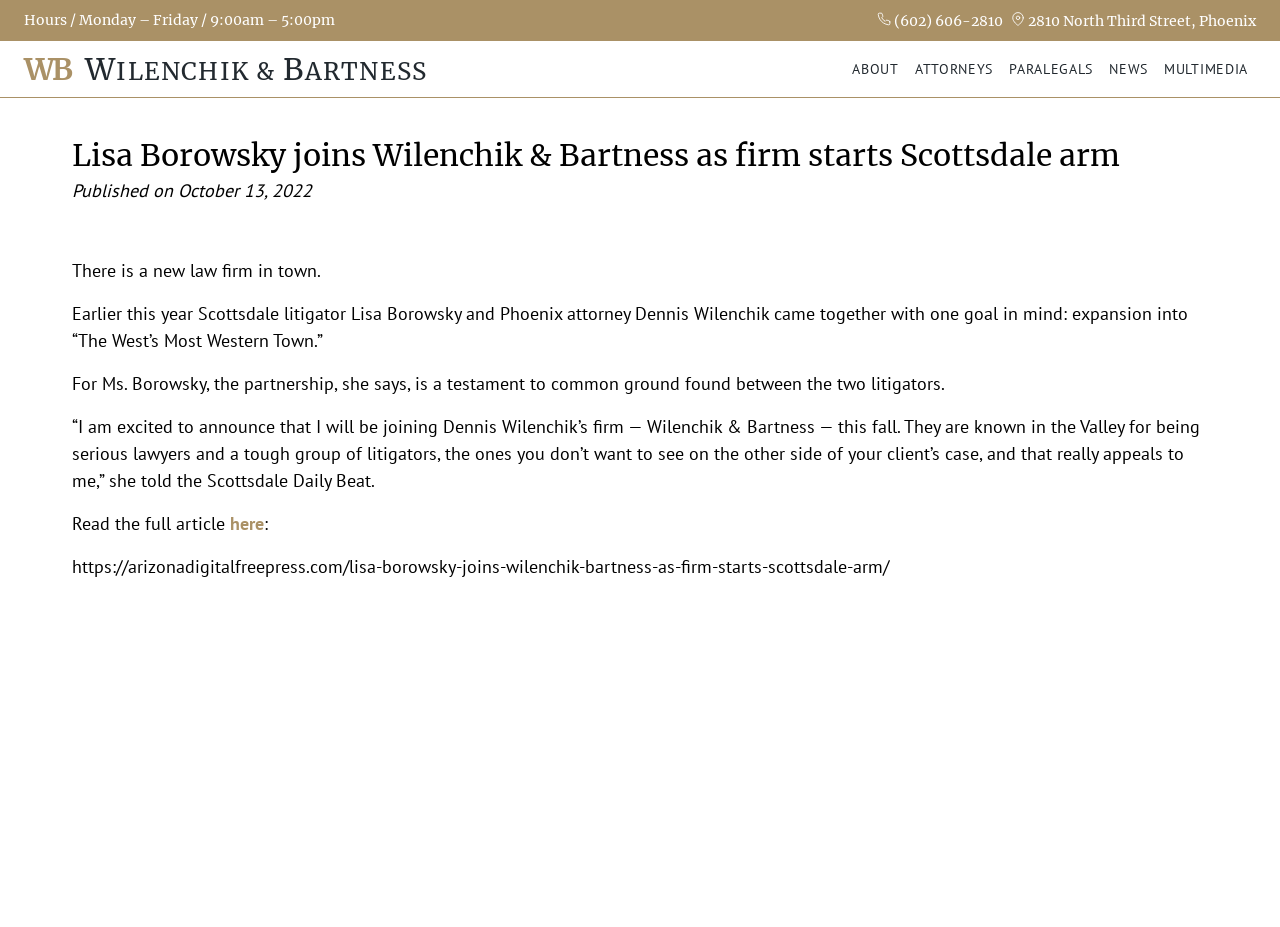Who is the Scottsdale litigator mentioned in the article?
Using the visual information, reply with a single word or short phrase.

Lisa Borowsky